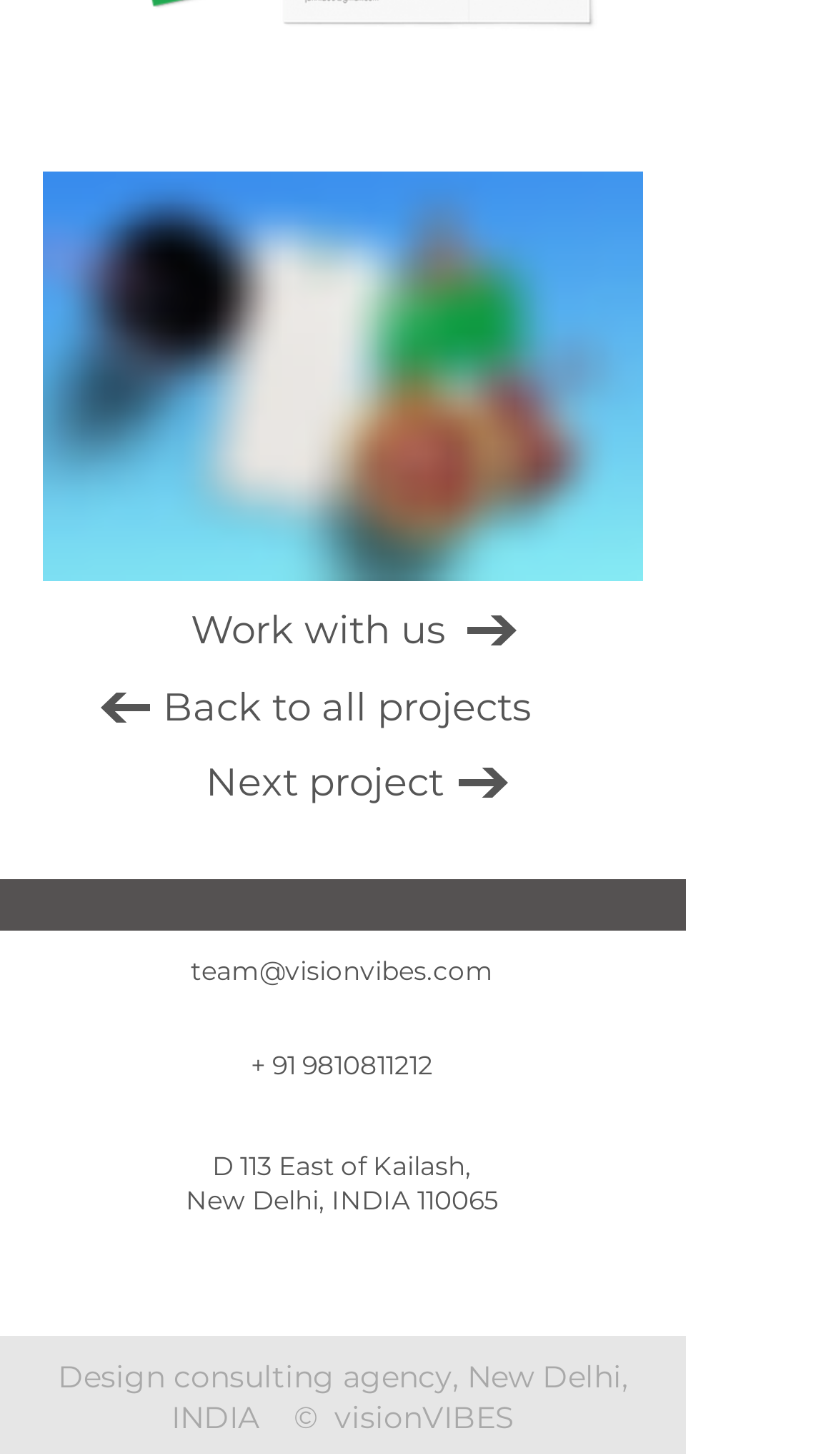What is the name of the design consulting agency?
Based on the visual, give a brief answer using one word or a short phrase.

visionVIBES